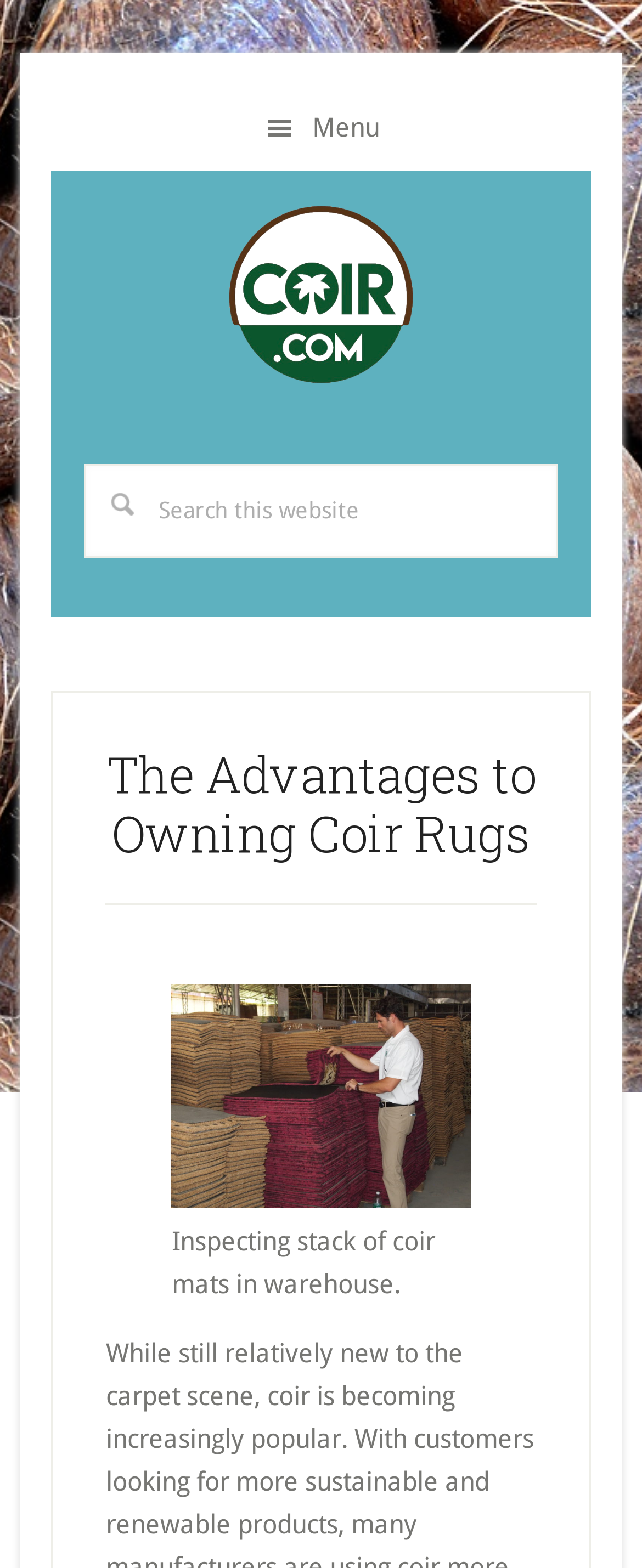What is the purpose of the search box?
Please analyze the image and answer the question with as much detail as possible.

The search box is located at the top of the webpage, and it has a placeholder text 'Search this website', indicating that its purpose is to allow users to search for content within the website.